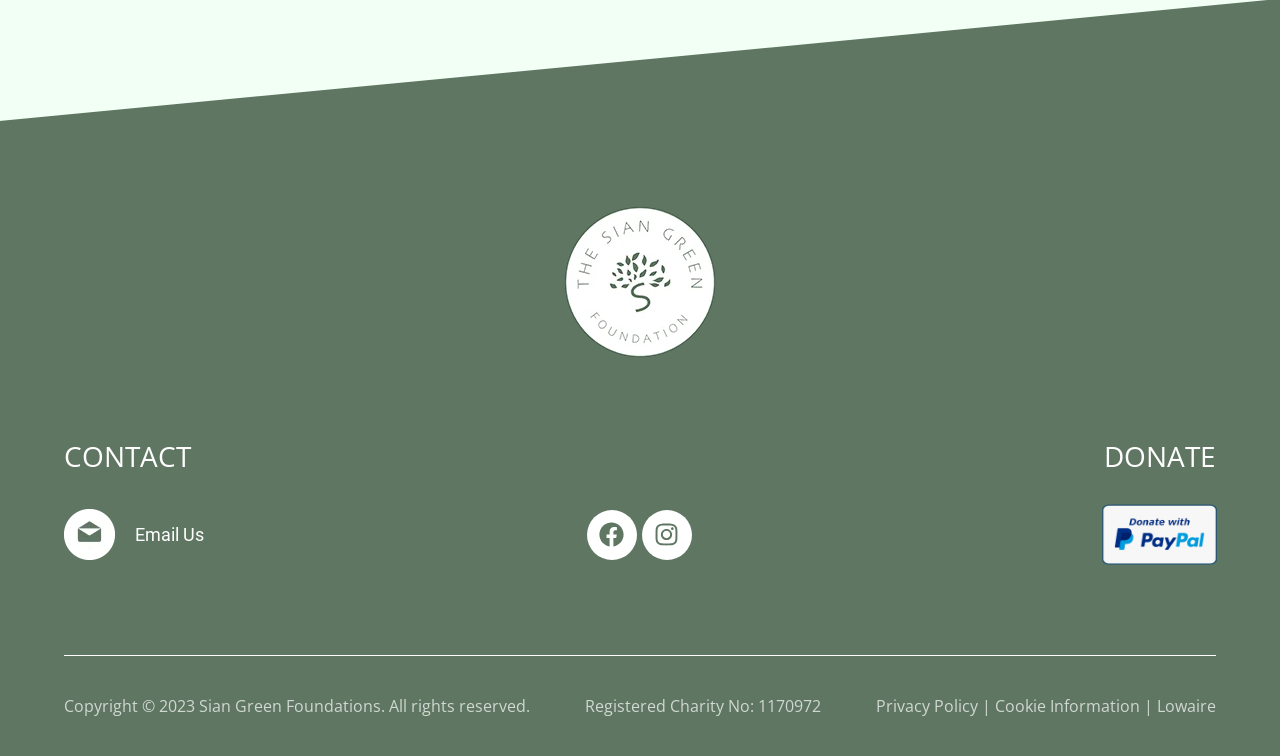Please predict the bounding box coordinates (top-left x, top-left y, bottom-right x, bottom-right y) for the UI element in the screenshot that fits the description: alt="email"

[0.05, 0.673, 0.09, 0.741]